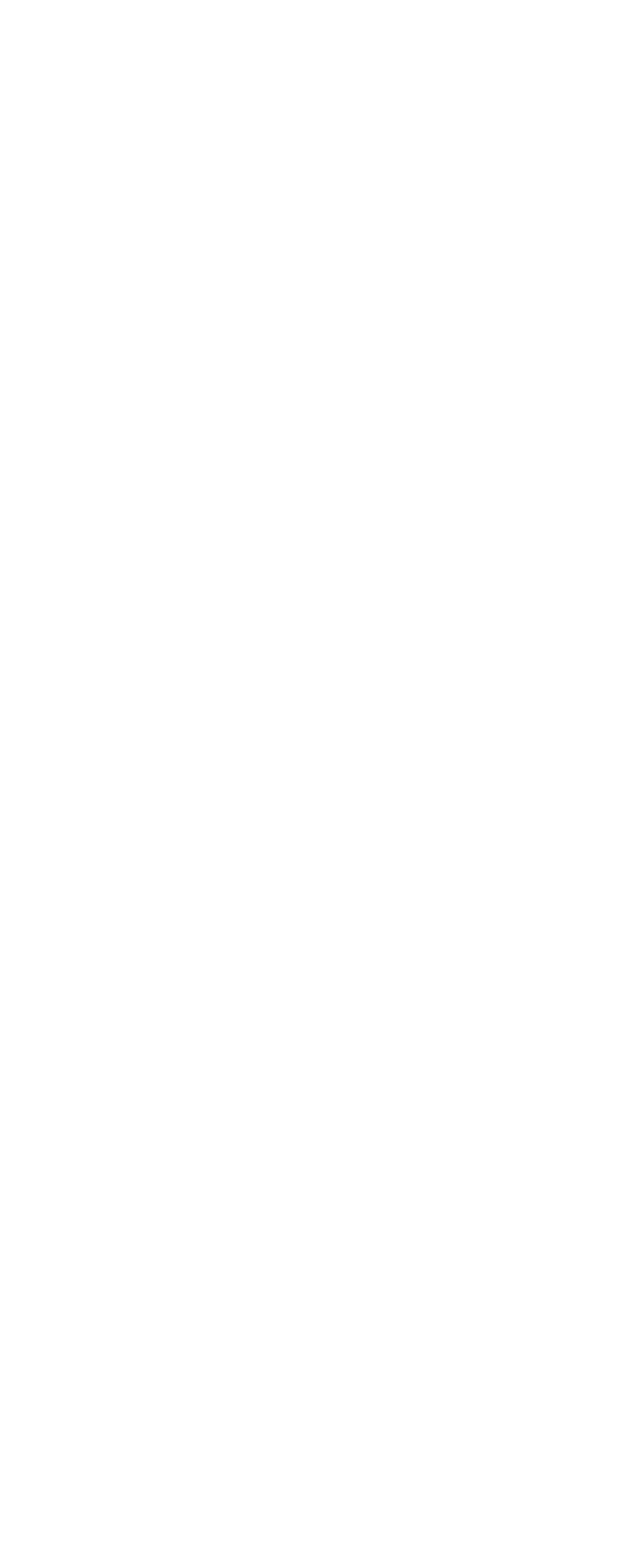Determine the bounding box coordinates for the area you should click to complete the following instruction: "Click on the 'Lady Gaga' link".

[0.372, 0.013, 0.603, 0.034]